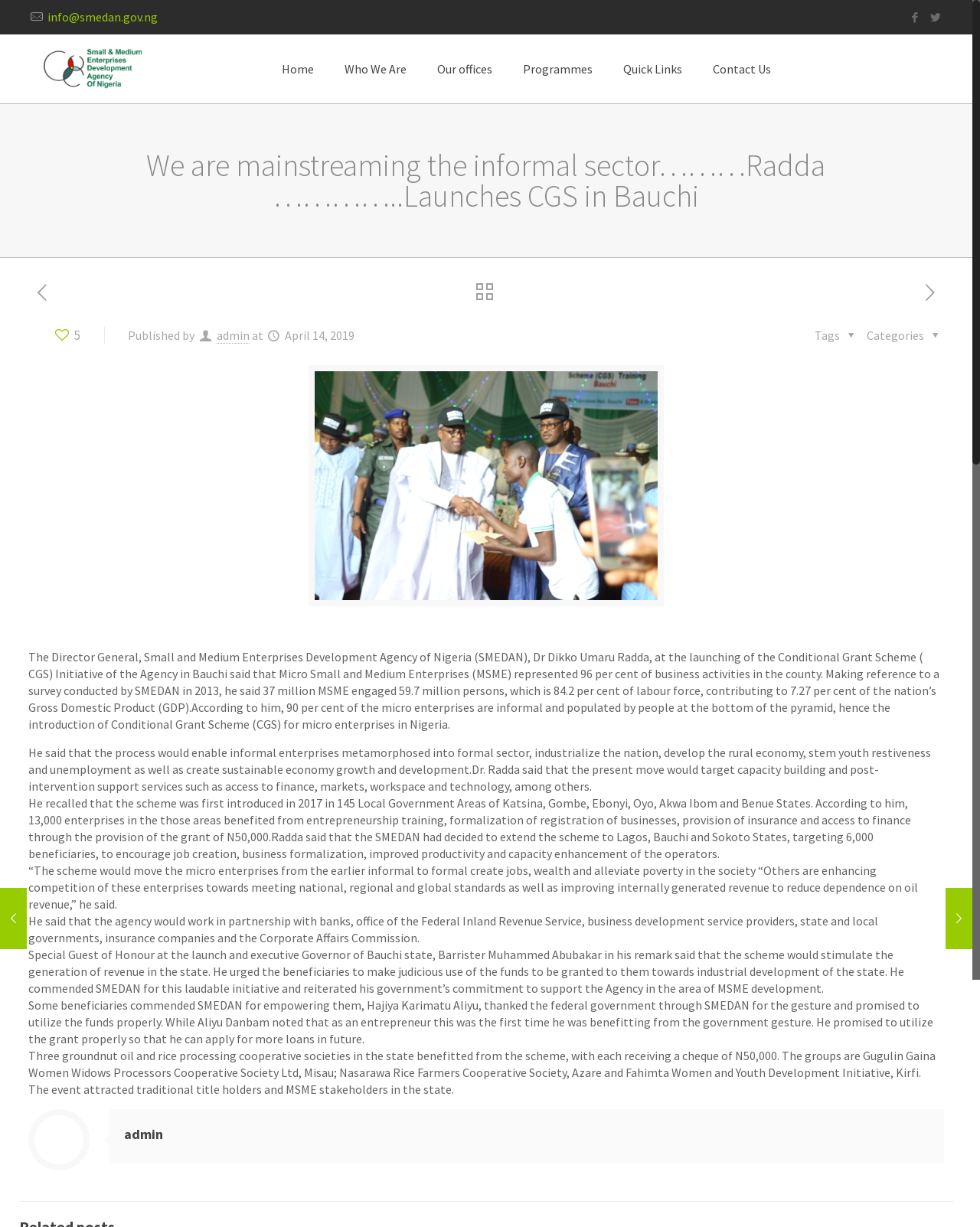Find the bounding box of the web element that fits this description: "Terms and Conditions".

None